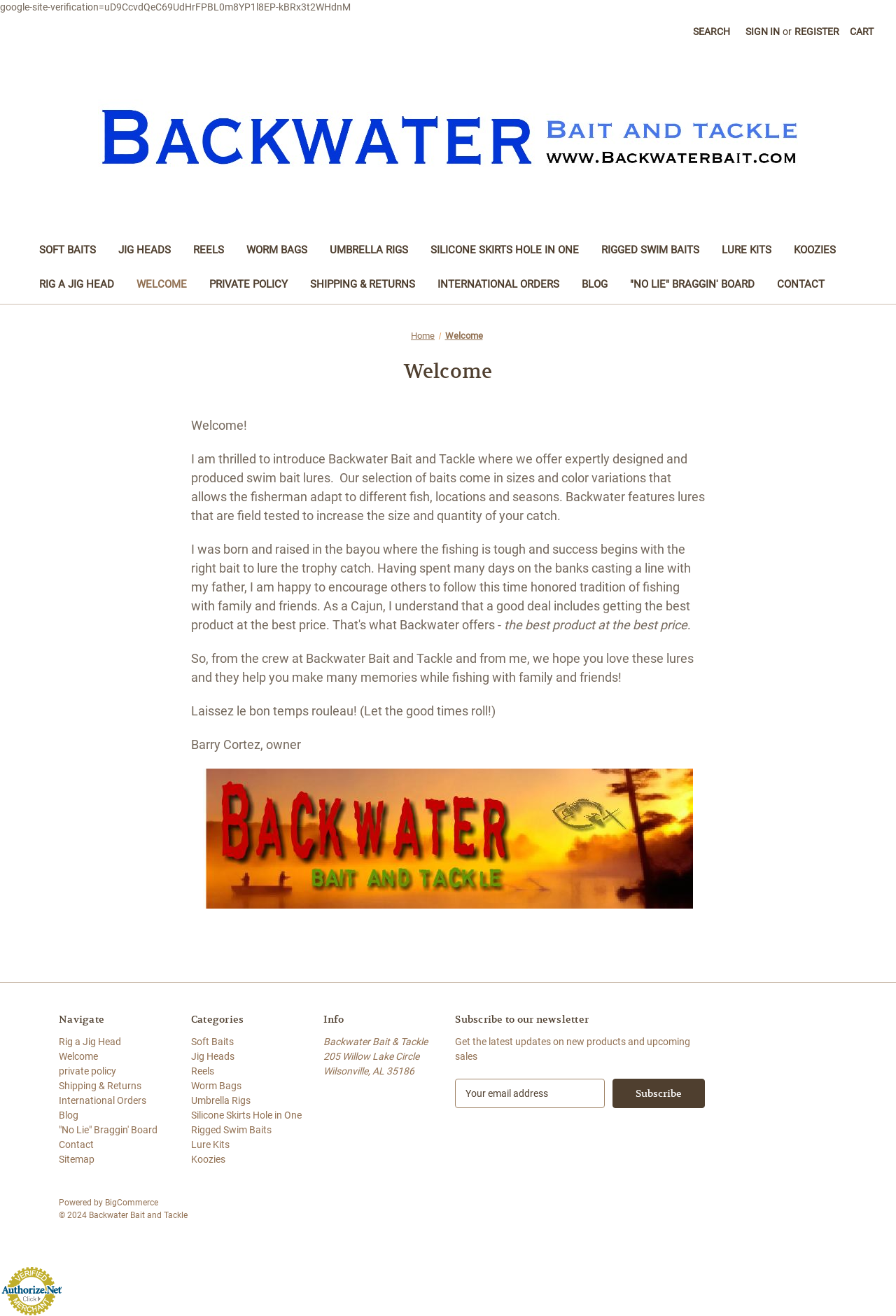Using the element description: "Welcome", determine the bounding box coordinates. The coordinates should be in the format [left, top, right, bottom], with values between 0 and 1.

[0.066, 0.799, 0.109, 0.807]